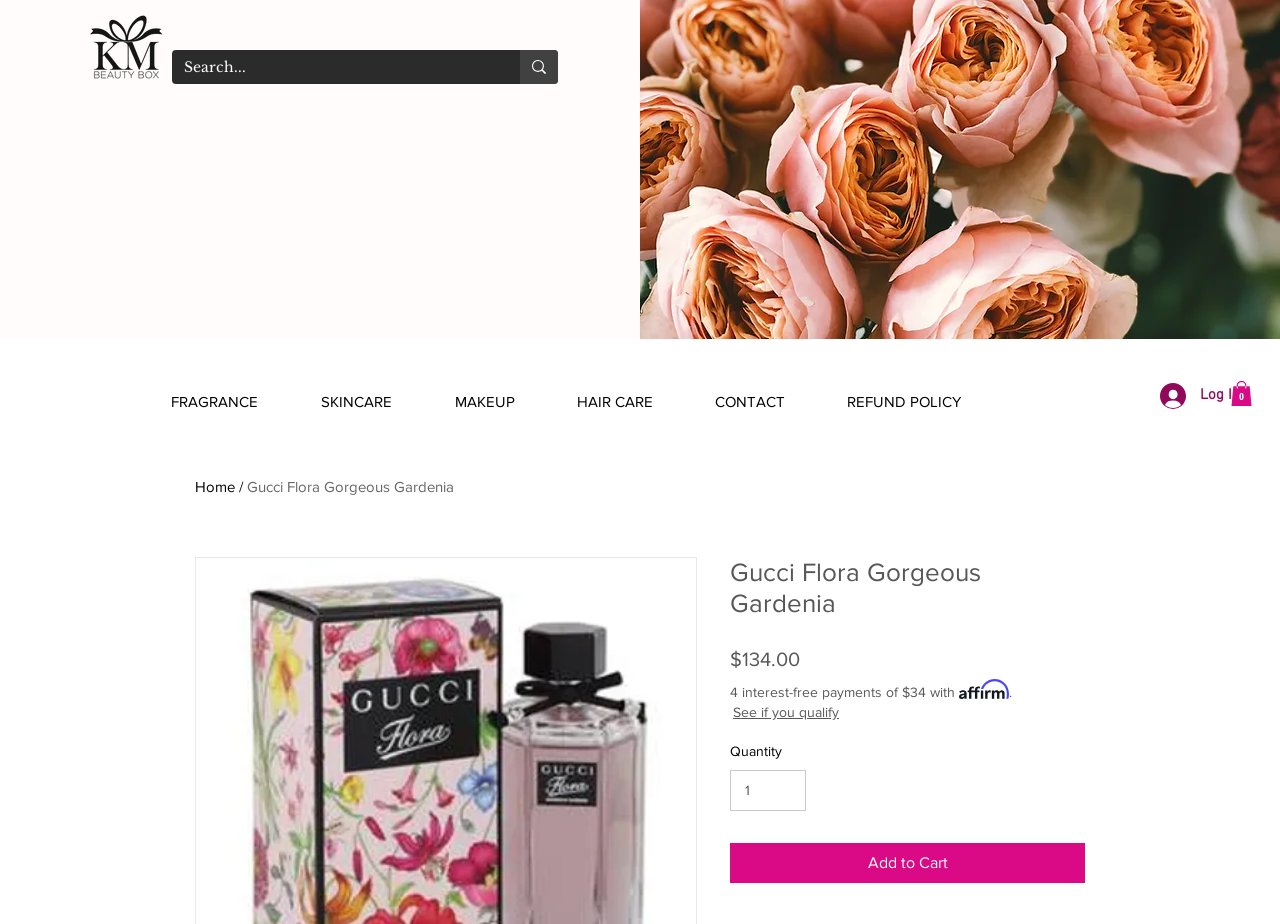What is the price of the perfume?
Craft a detailed and extensive response to the question.

I can find the price of the perfume by looking at the section that displays the product details, where it says '$134.00' next to the label 'Price'.